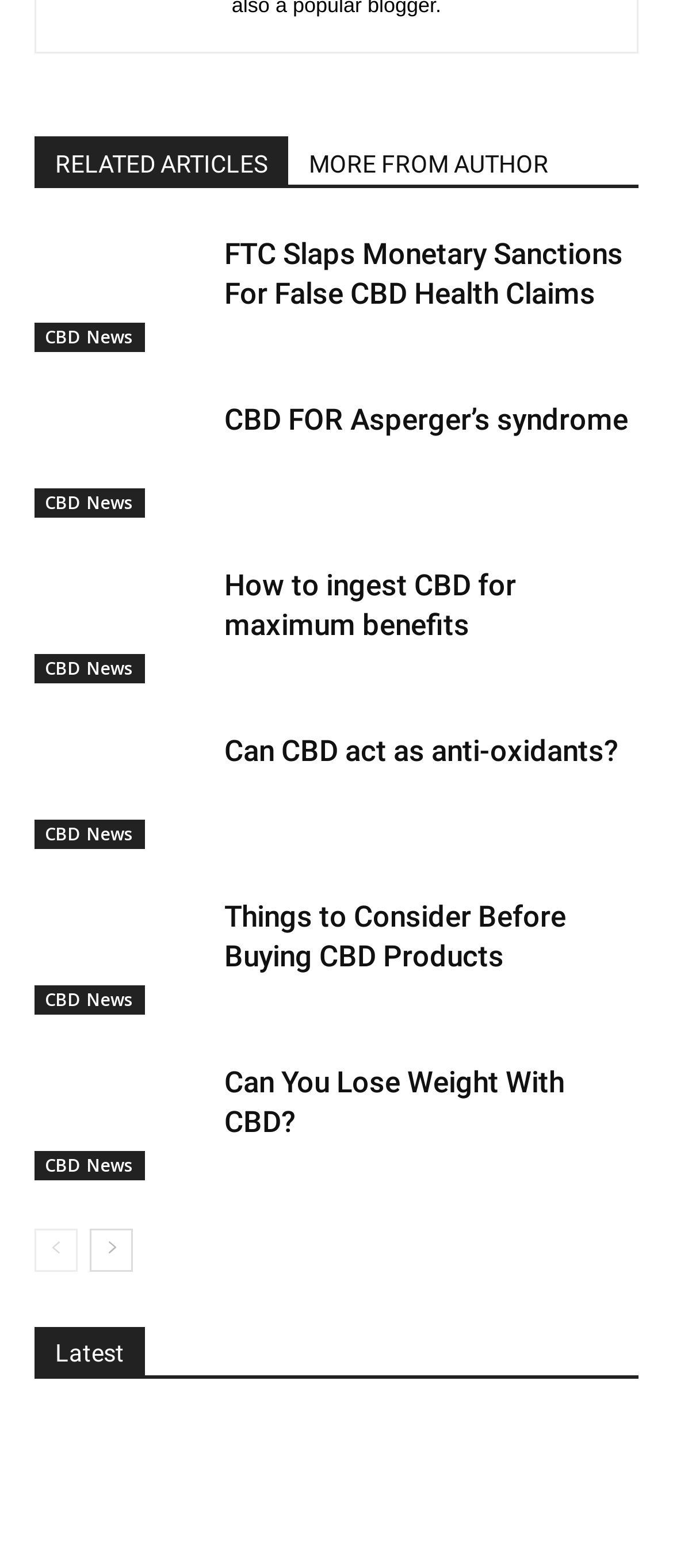Provide the bounding box coordinates of the HTML element this sentence describes: "Ask a Question". The bounding box coordinates consist of four float numbers between 0 and 1, i.e., [left, top, right, bottom].

None